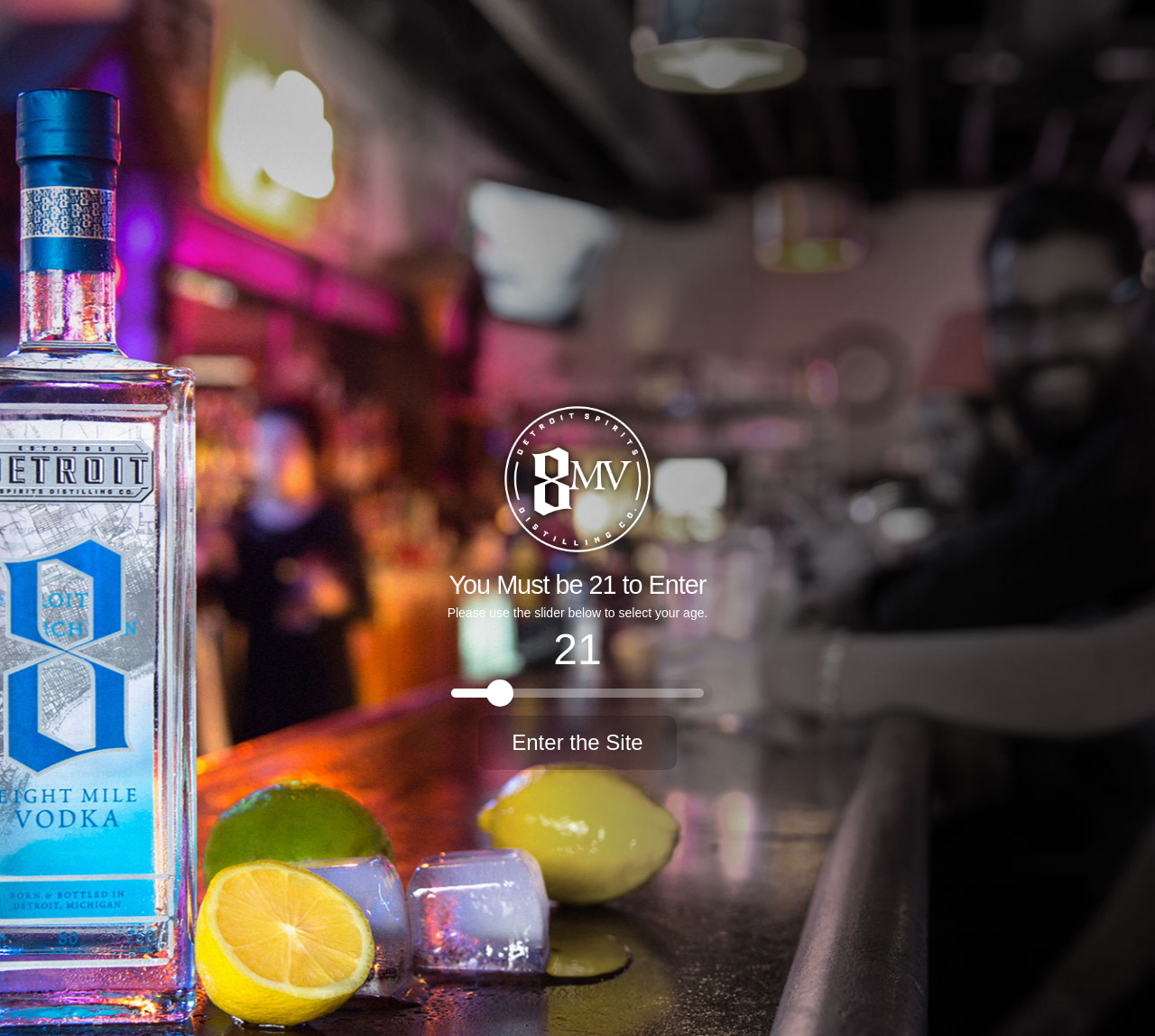Generate a thorough caption that explains the contents of the webpage.

The webpage is about 8 Mile Vodka, a premium vodka brand from Detroit. At the top of the page, there is a prominent image, likely the brand's logo. Below the image, there is a warning message stating "You Must be 21 to Enter" and a prompt to select an age using a slider. 

On the right side of the page, there are several social media links, represented by icons, and a navigation menu with links to different sections of the website, including "CONTACT", "HOME", "THE VODKA", "RECIPES", "FIND 8 MILE VODKA", "NON-MICHIGAN RESIDENTS – ORDER ONLINE", and "BLOG".

In the center of the page, there is a heading that reads "BORN IN DETROIT" in three lines, with "BORN" on the first line, "IN" on the second line, and "DETROIT" on the third line. Below this heading, there is a paragraph of text that describes the brand's story, highlighting its connection to Detroit and its premium quality. The text is divided into several lines, with each line building on the brand's narrative.